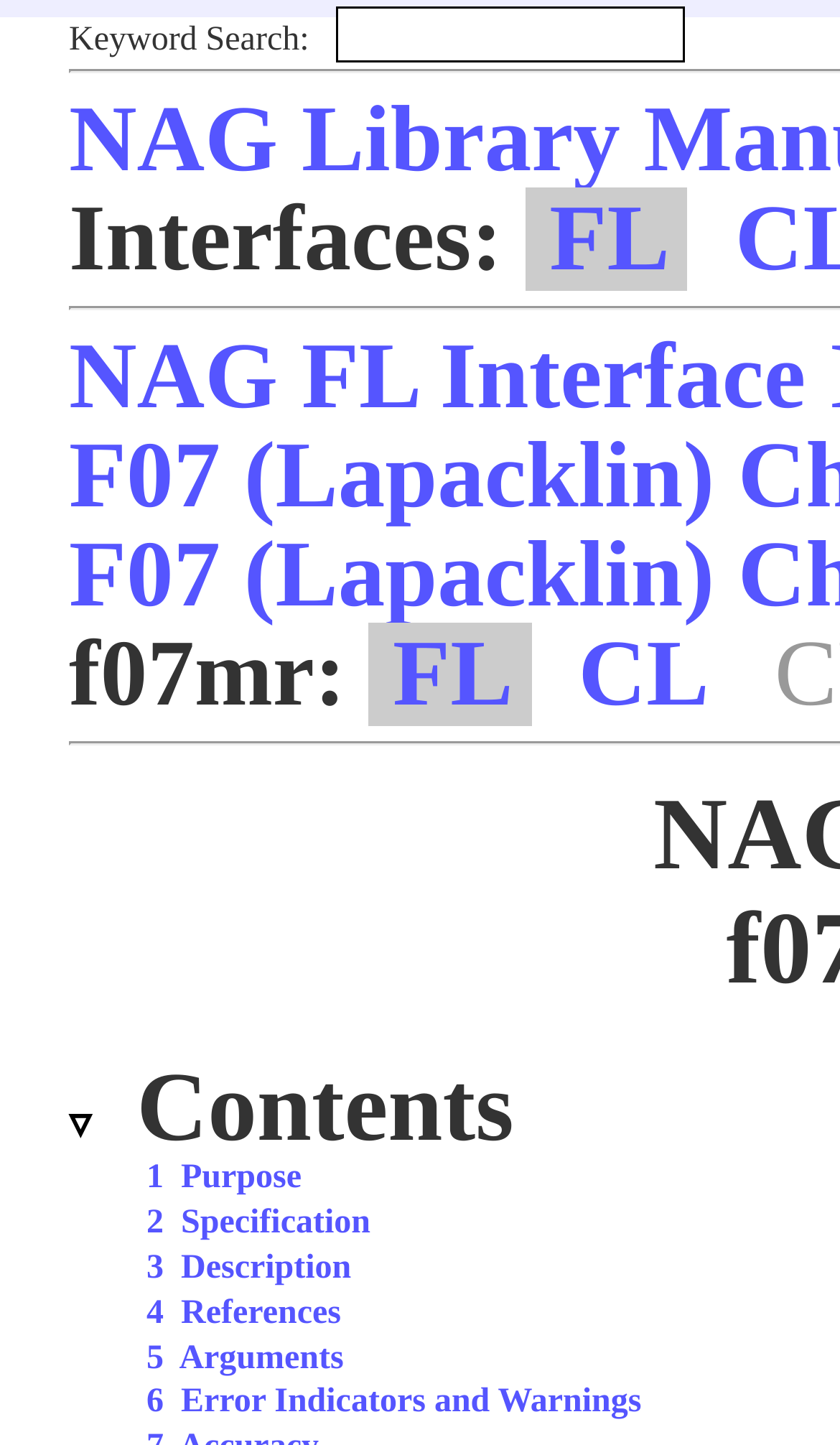Find the bounding box coordinates for the element that must be clicked to complete the instruction: "View error indicators and warnings". The coordinates should be four float numbers between 0 and 1, indicated as [left, top, right, bottom].

[0.174, 0.958, 0.764, 0.983]